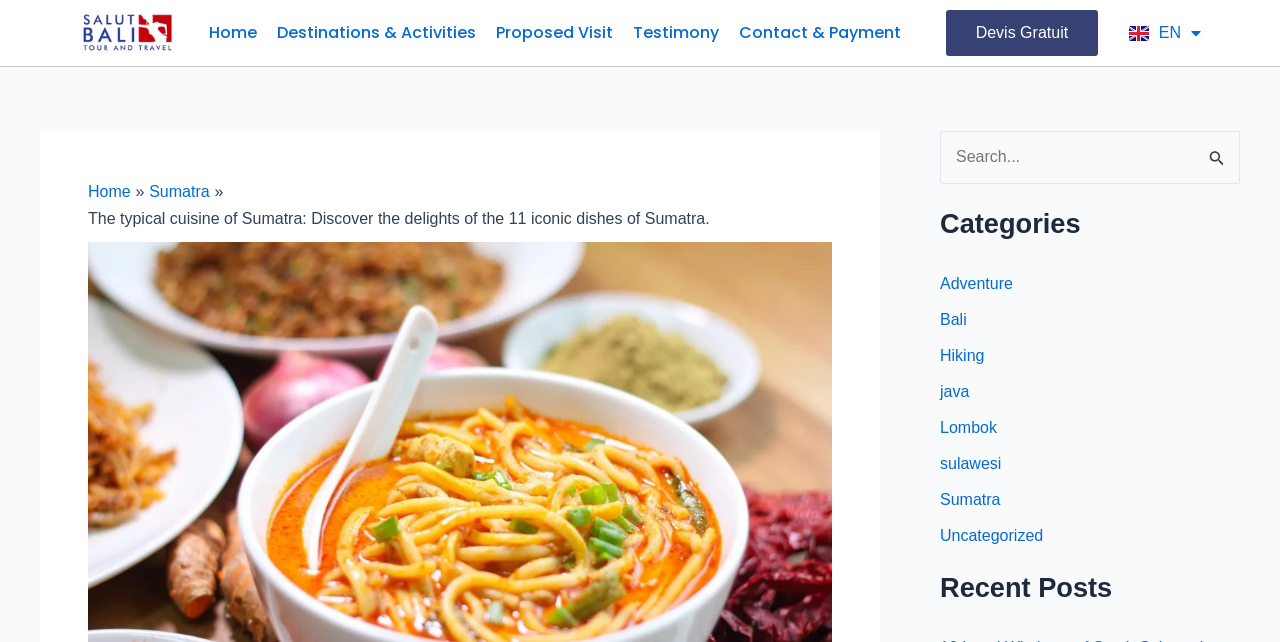Please pinpoint the bounding box coordinates for the region I should click to adhere to this instruction: "Click on Home".

[0.155, 0.016, 0.208, 0.087]